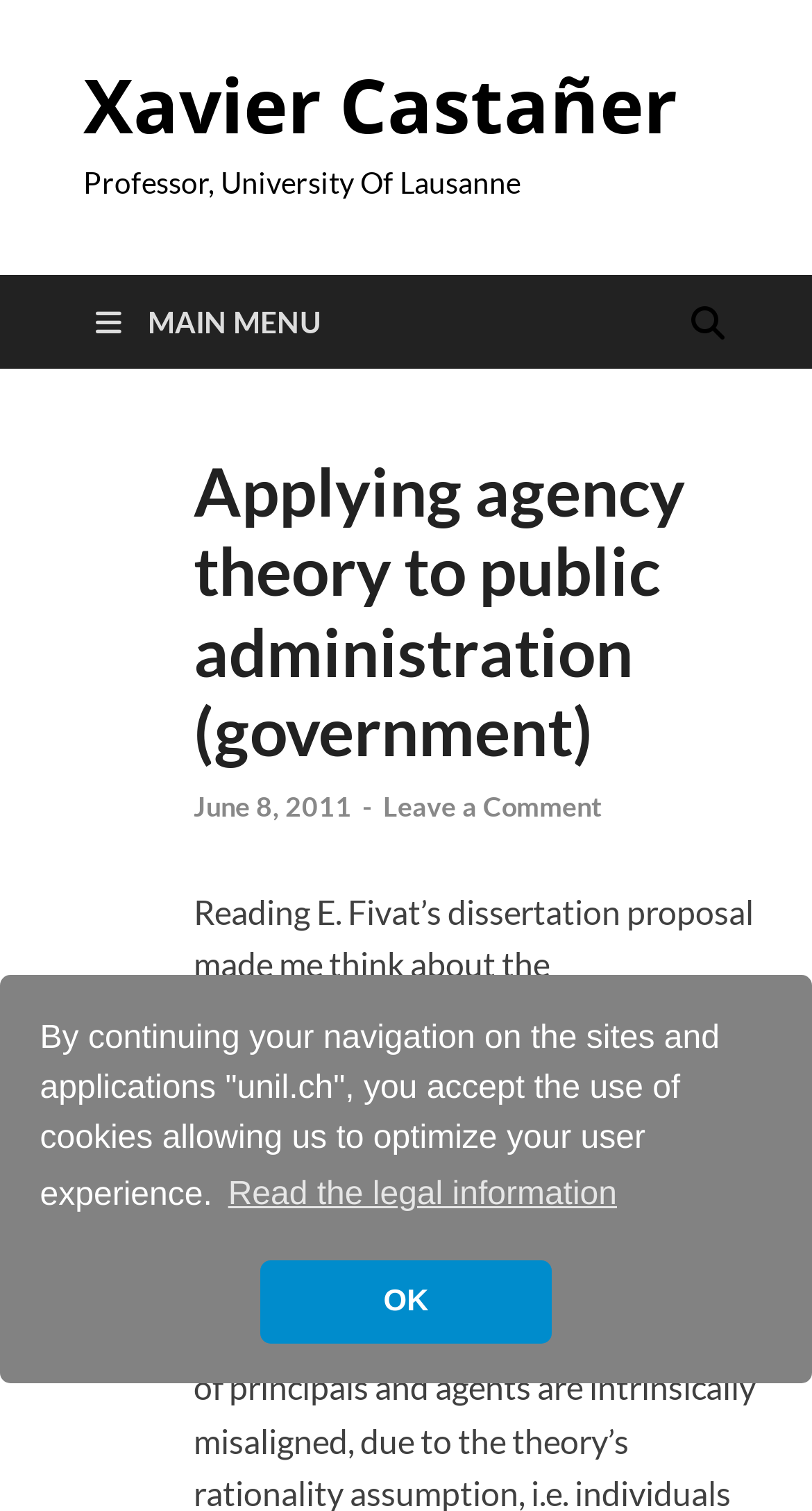Based on the image, please respond to the question with as much detail as possible:
How many buttons are in the cookie consent dialog?

I found the number of buttons in the cookie consent dialog by looking at the dialog element with the text 'cookieconsent' and counting the number of button elements inside it, which are 'learn more about cookies' and 'dismiss cookie message'.